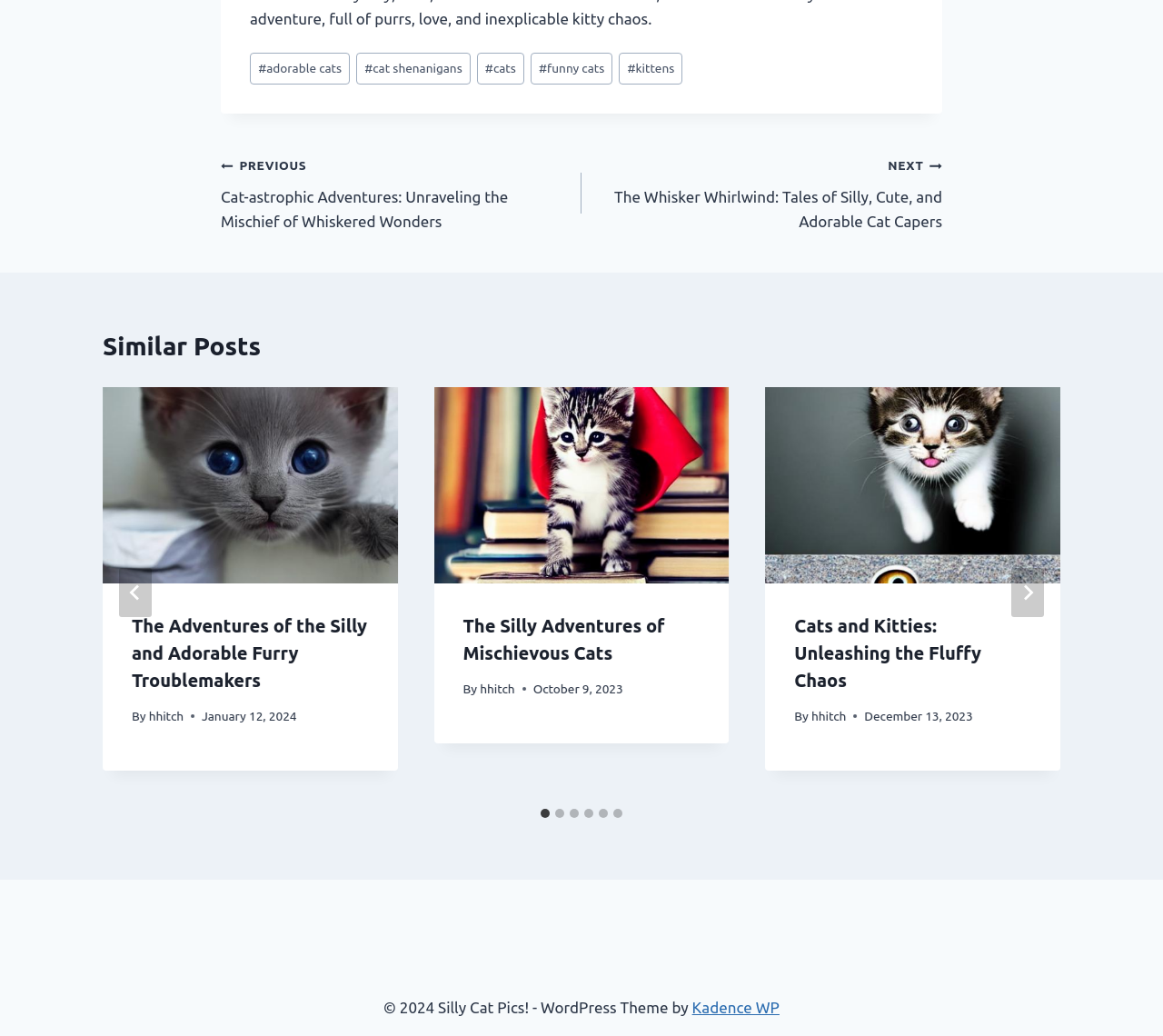Based on the image, give a detailed response to the question: What is the copyright year mentioned at the bottom of the page?

The bottom of the page has a '© 2024' label, indicating that the copyright year is 2024.